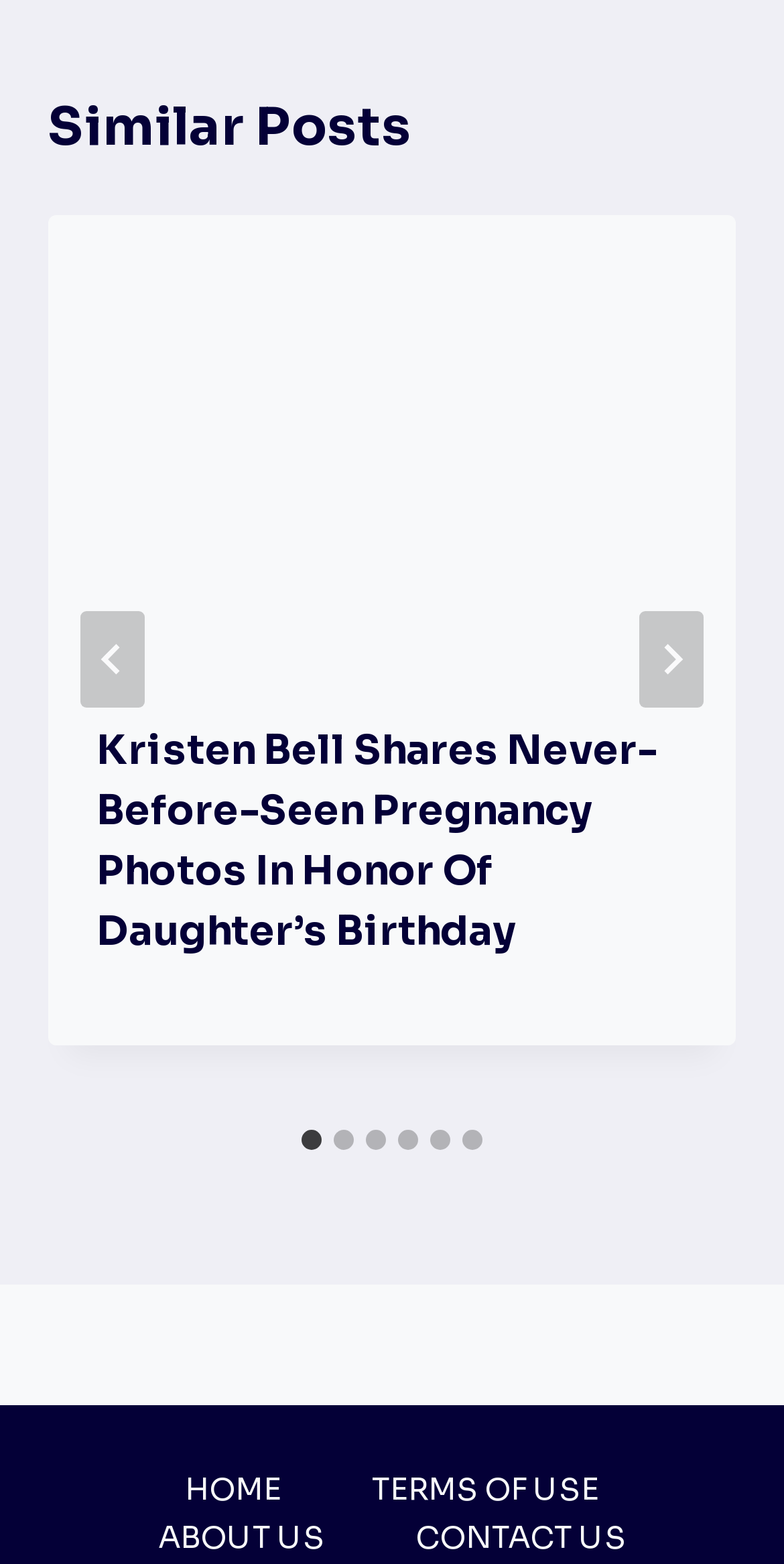Locate the bounding box coordinates of the element you need to click to accomplish the task described by this instruction: "Go to the home page".

[0.178, 0.937, 0.417, 0.968]